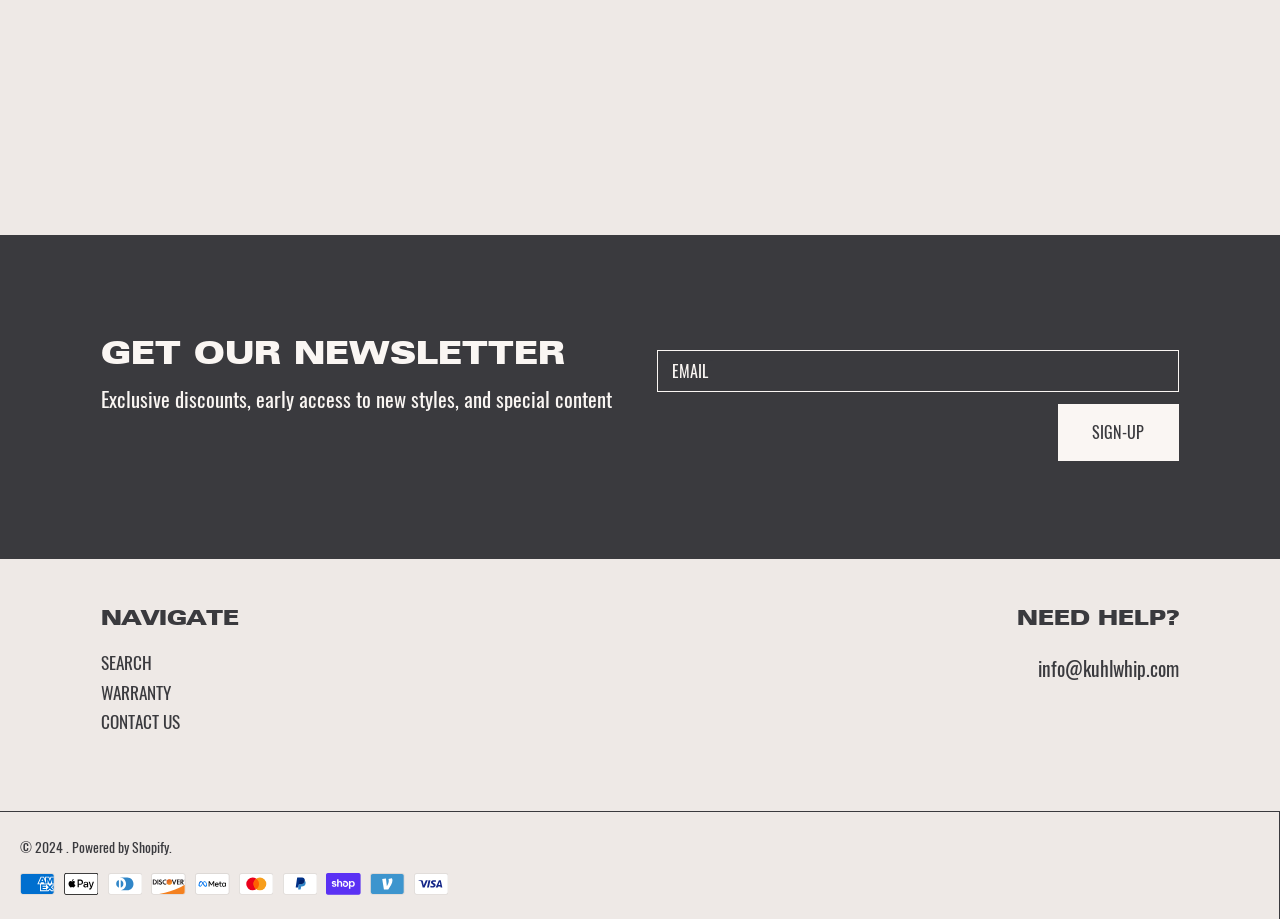What is the position of the 'NAVIGATE' heading?
Look at the screenshot and provide an in-depth answer.

The 'NAVIGATE' heading has a y1 coordinate of 0.657, which is smaller than the y1 coordinates of the links below it, indicating that it is positioned above the links.